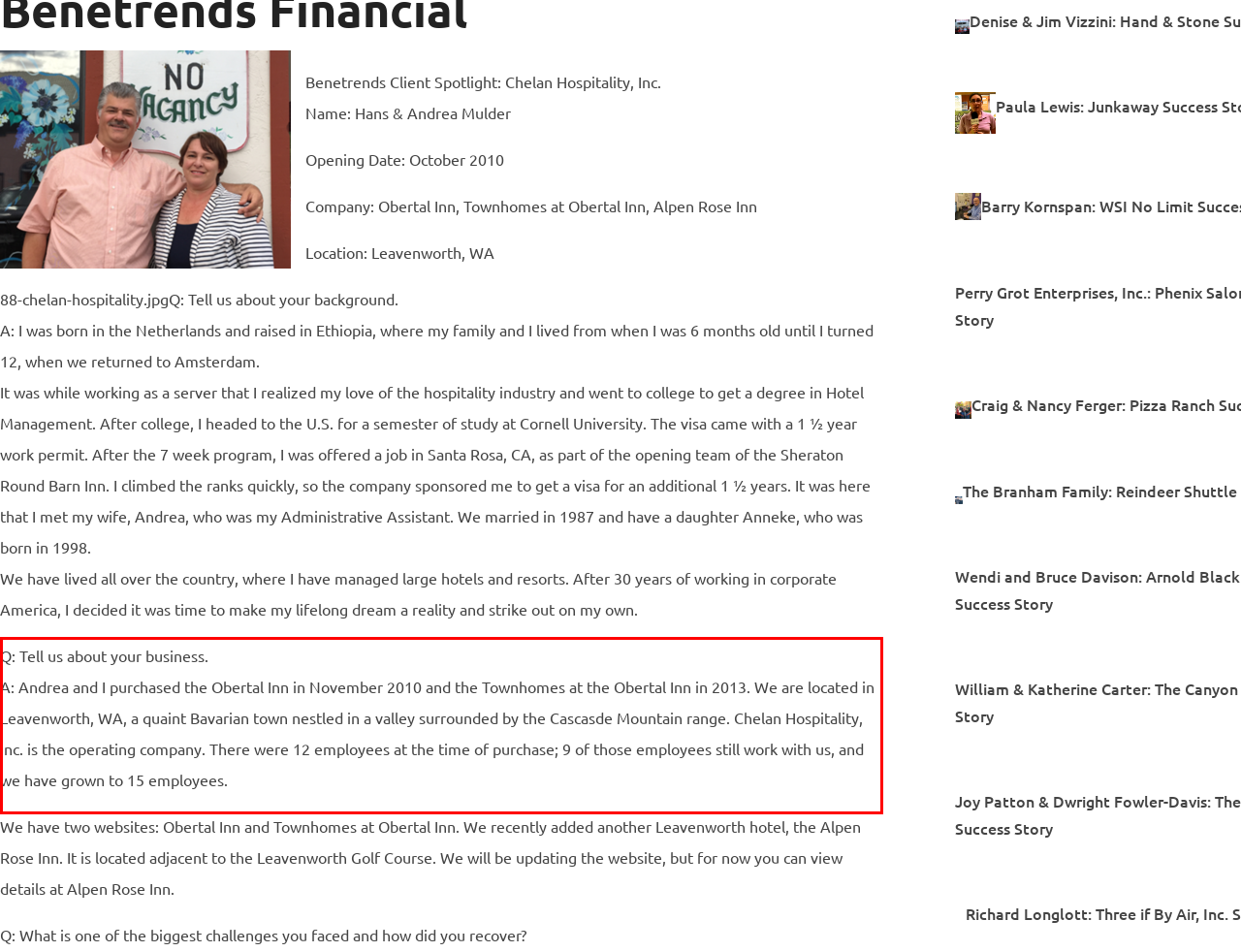You are given a screenshot with a red rectangle. Identify and extract the text within this red bounding box using OCR.

Q: Tell us about your business. A: Andrea and I purchased the Obertal Inn in November 2010 and the Townhomes at the Obertal Inn in 2013. We are located in Leavenworth, WA, a quaint Bavarian town nestled in a valley surrounded by the Cascasde Mountain range. Chelan Hospitality, Inc. is the operating company. There were 12 employees at the time of purchase; 9 of those employees still work with us, and we have grown to 15 employees.